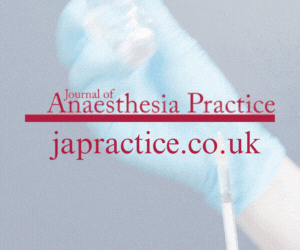Detail every visible element in the image extensively.

The image is an animated banner advertisement for the "Journal of Anaesthesia Practice." It prominently features a gloved hand holding a syringe, conveying themes of professionalism and medical practice. Overlaid on the background is the text "Journal of Anaesthesia Practice" in a bold, eye-catching font, alongside the website address "japractice.co.uk." The overall design integrates visual elements that reflect the world of anaesthesia, likely aiming to attract healthcare professionals and inform them about the journal's content. The imagery evokes a sense of expertise in the field, highlighting advancements and practices in anaesthesia.